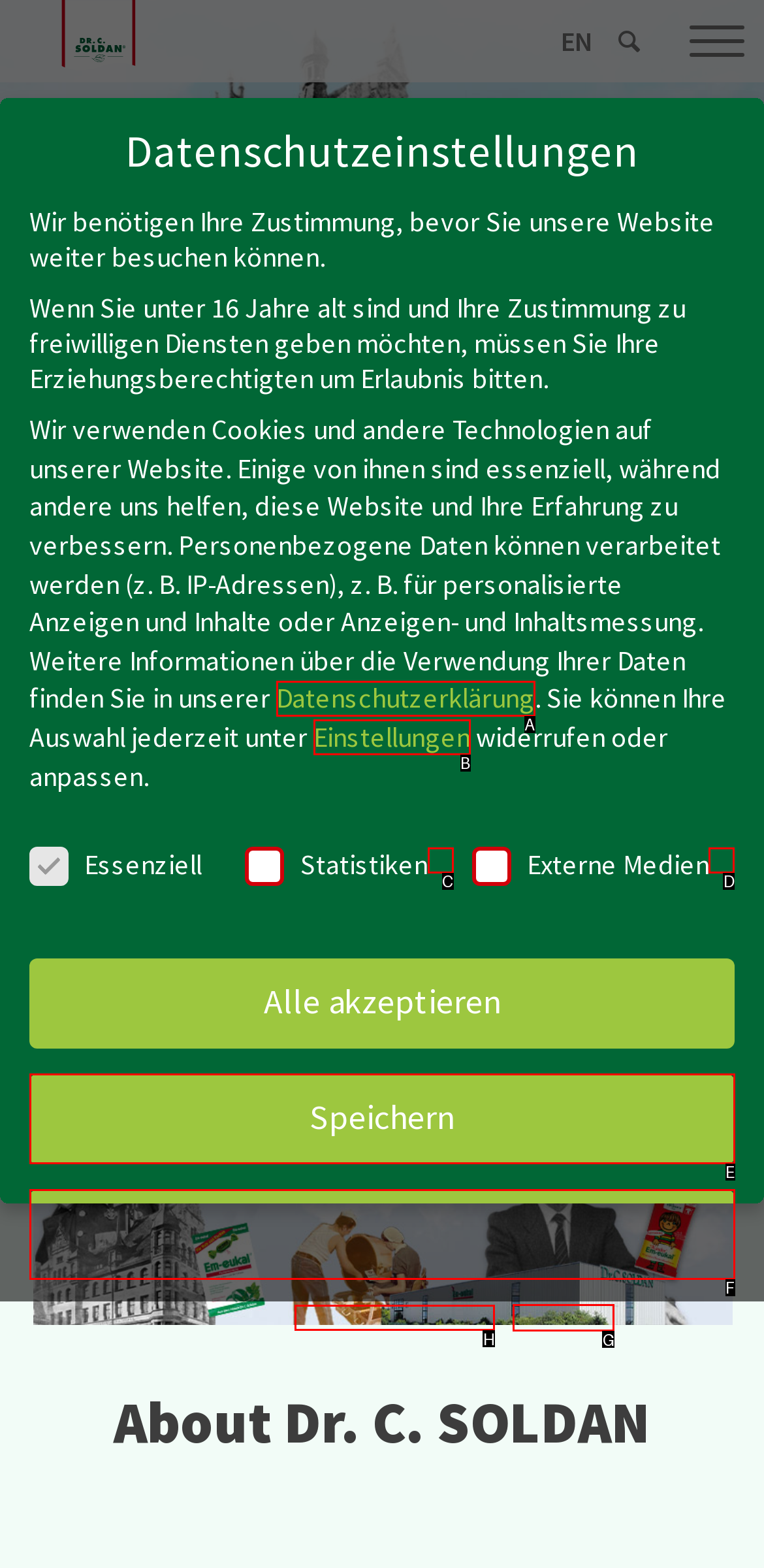Select the right option to accomplish this task: Contact 'Troy De Ville'. Reply with the letter corresponding to the correct UI element.

None